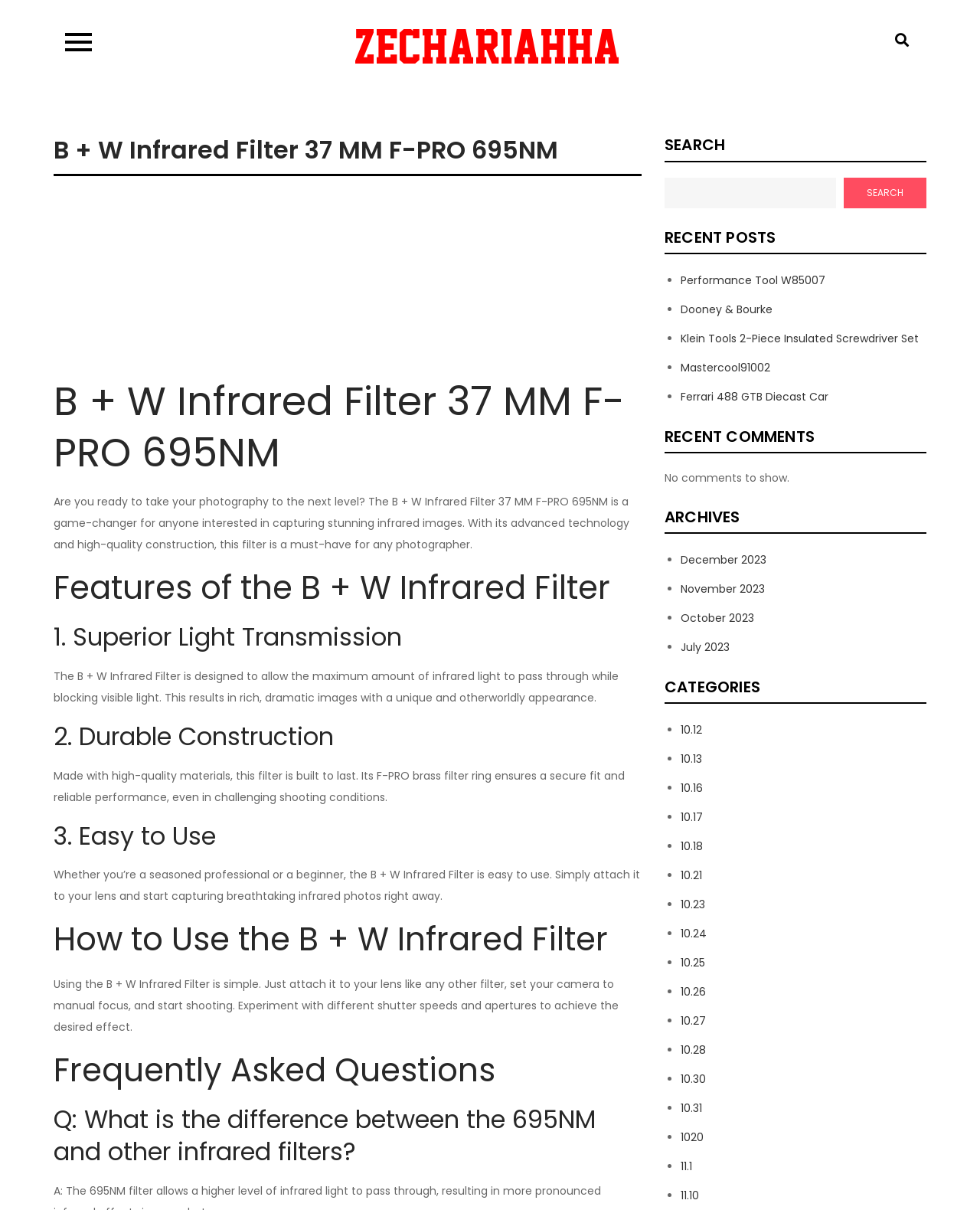Explain the contents of the webpage comprehensively.

This webpage is about the B+W Infrared Filter 37 MM F-PRO 695NM, a product for photography. At the top, there is a button and a link to "zechariahha" on the left, and a search bar on the right. Below the search bar, there is a heading "RECENT POSTS" with a list of links to recent posts, including "Performance Tool W85007", "Dooney & Bourke", and others.

On the left side of the page, there is a header section with a heading "B + W Infrared Filter 37 MM F-PRO 695NM" and a subheading "Are you ready to take your photography to the next level?" followed by a paragraph of text describing the product. Below this, there are three headings: "Features of the B + W Infrared Filter", "How to Use the B + W Infrared Filter", and "Frequently Asked Questions", each with corresponding text and subheadings.

On the right side of the page, there are several sections, including "RECENT COMMENTS" with a message "No comments to show", "ARCHIVES" with a list of links to archives by month, and "CATEGORIES" with a list of links to categories.

Throughout the page, there are several buttons, links, and images, including a button with a search icon, a link to "zechariahha", and an image with the same name. The overall layout is organized, with clear headings and concise text.